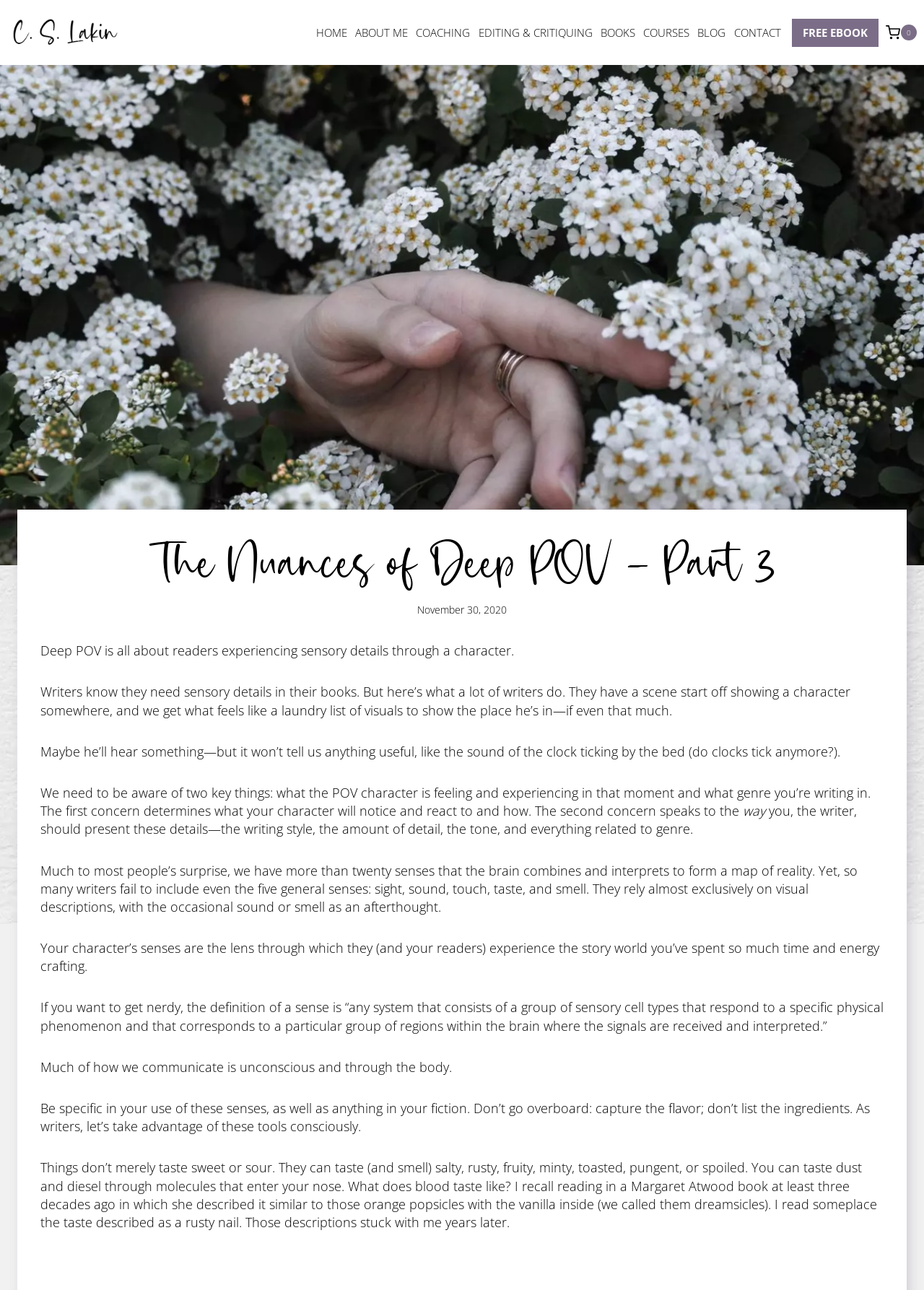What is the recommended approach to using sensory details?
Answer the question in a detailed and comprehensive manner.

The recommended approach to using sensory details is to be specific and capture the flavor of the experience, rather than listing the ingredients, as mentioned in the paragraph that starts with 'Be specific in your use of these senses...'.